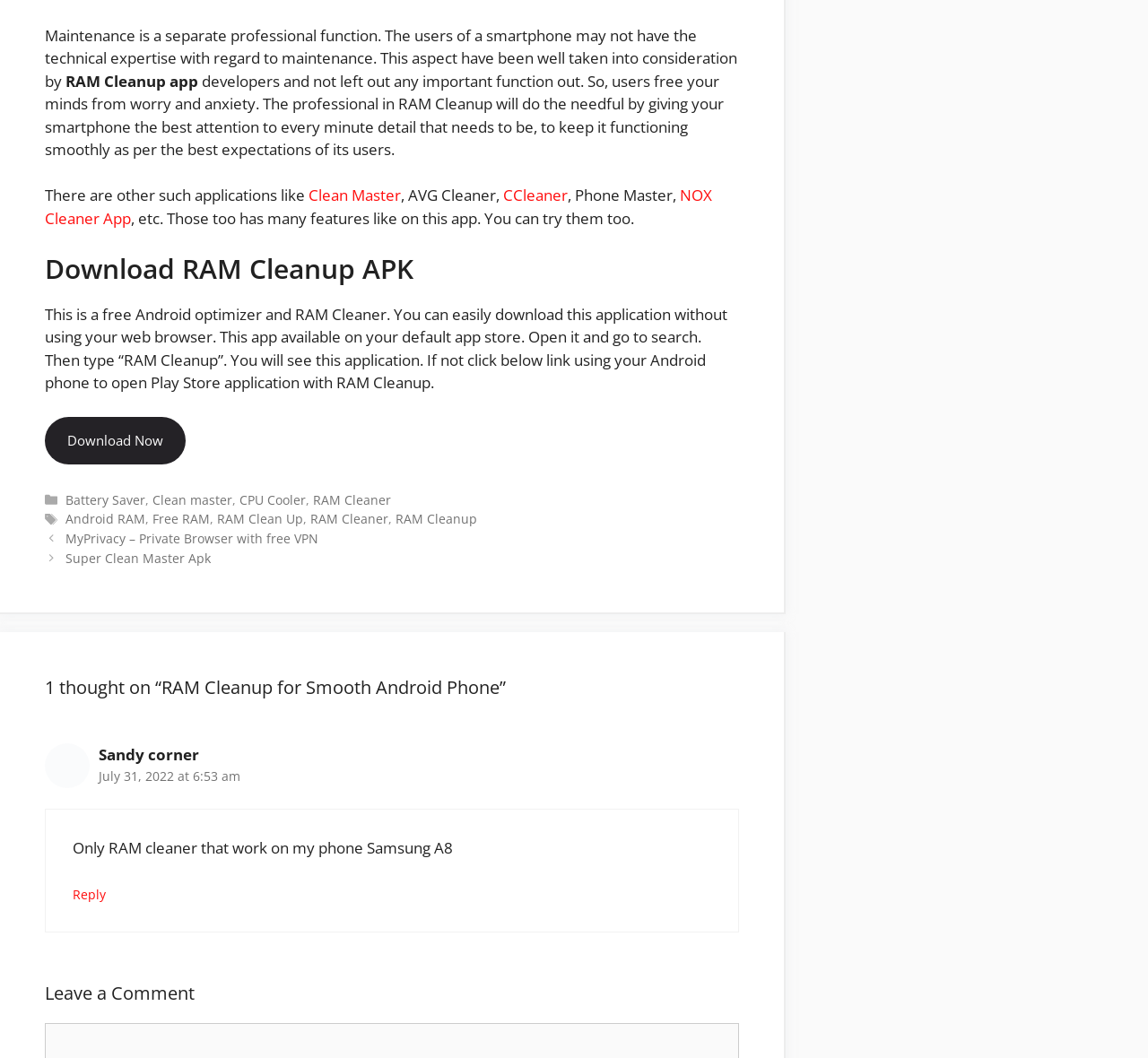Examine the screenshot and answer the question in as much detail as possible: What is the name of the person who commented on the post?

The webpage shows a comment section where a person named Sandy corner has left a comment. This is evident from the text 'Sandy corner' followed by the comment 'Only RAM cleaner that work on my phone Samsung A8'.